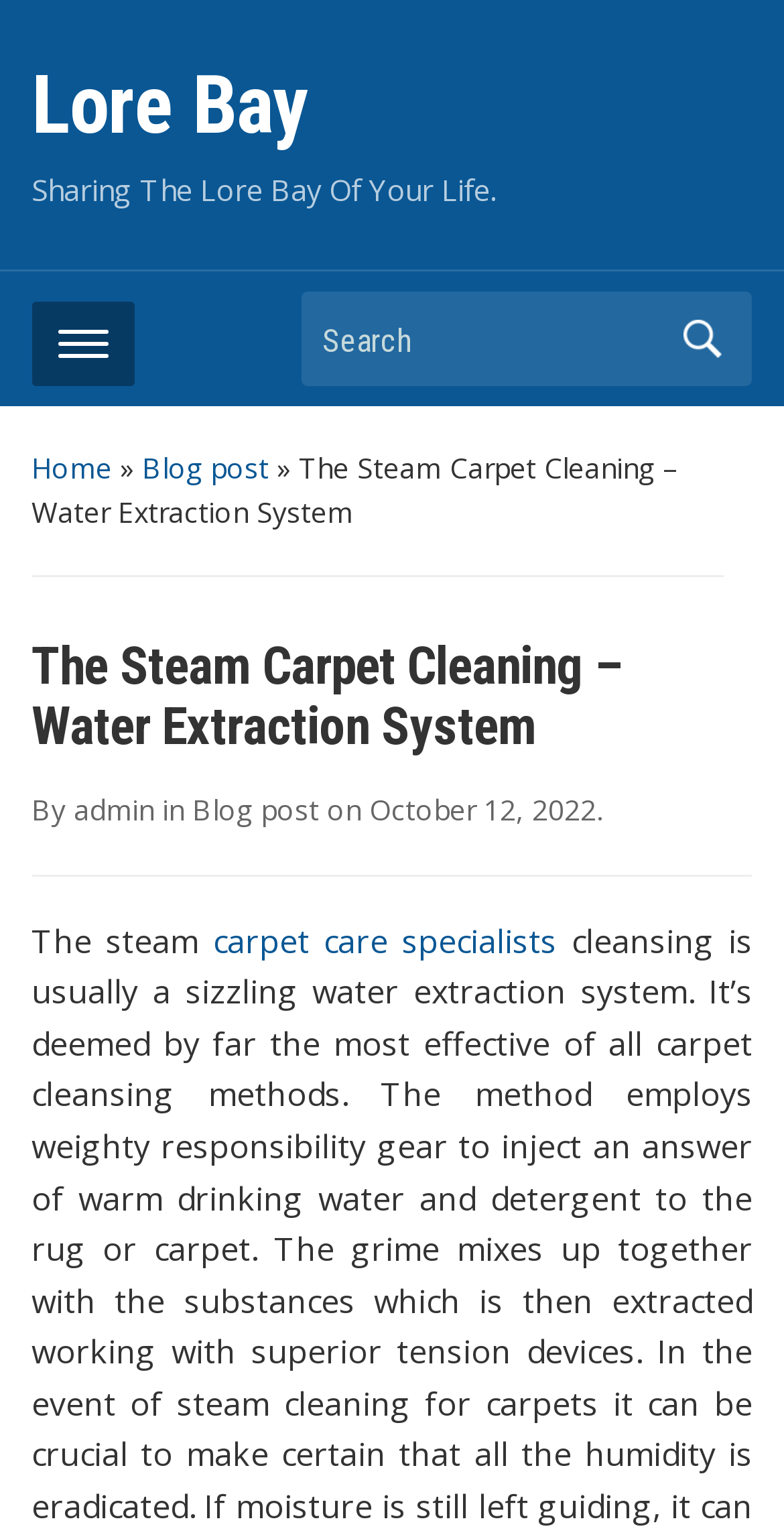Provide the bounding box coordinates of the section that needs to be clicked to accomplish the following instruction: "Apply filter."

None